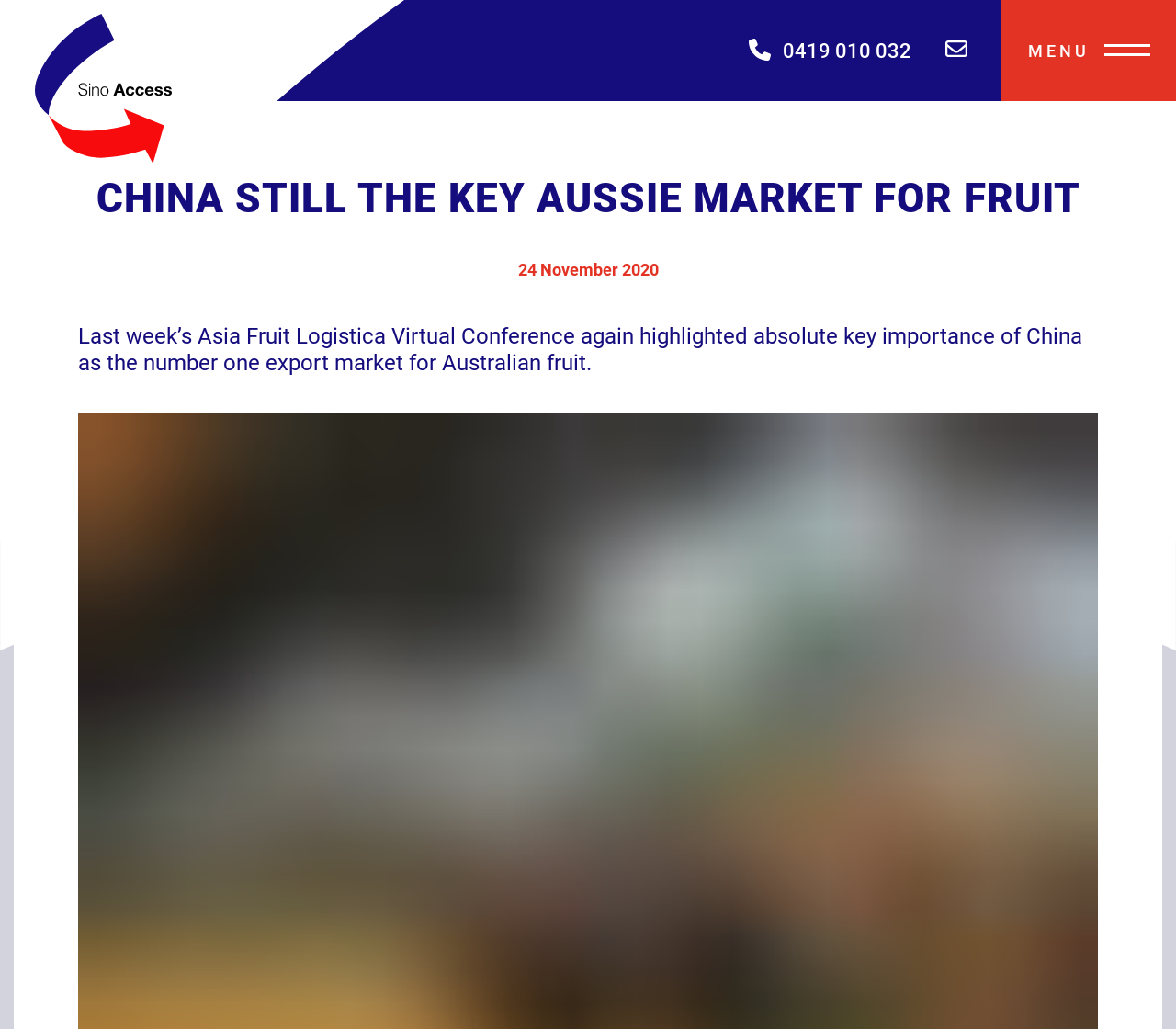Locate the primary headline on the webpage and provide its text.

CHINA STILL THE KEY AUSSIE MARKET FOR FRUIT